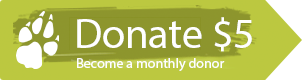Please provide a brief answer to the question using only one word or phrase: 
What is the design feature of the button?

Stylized paw print